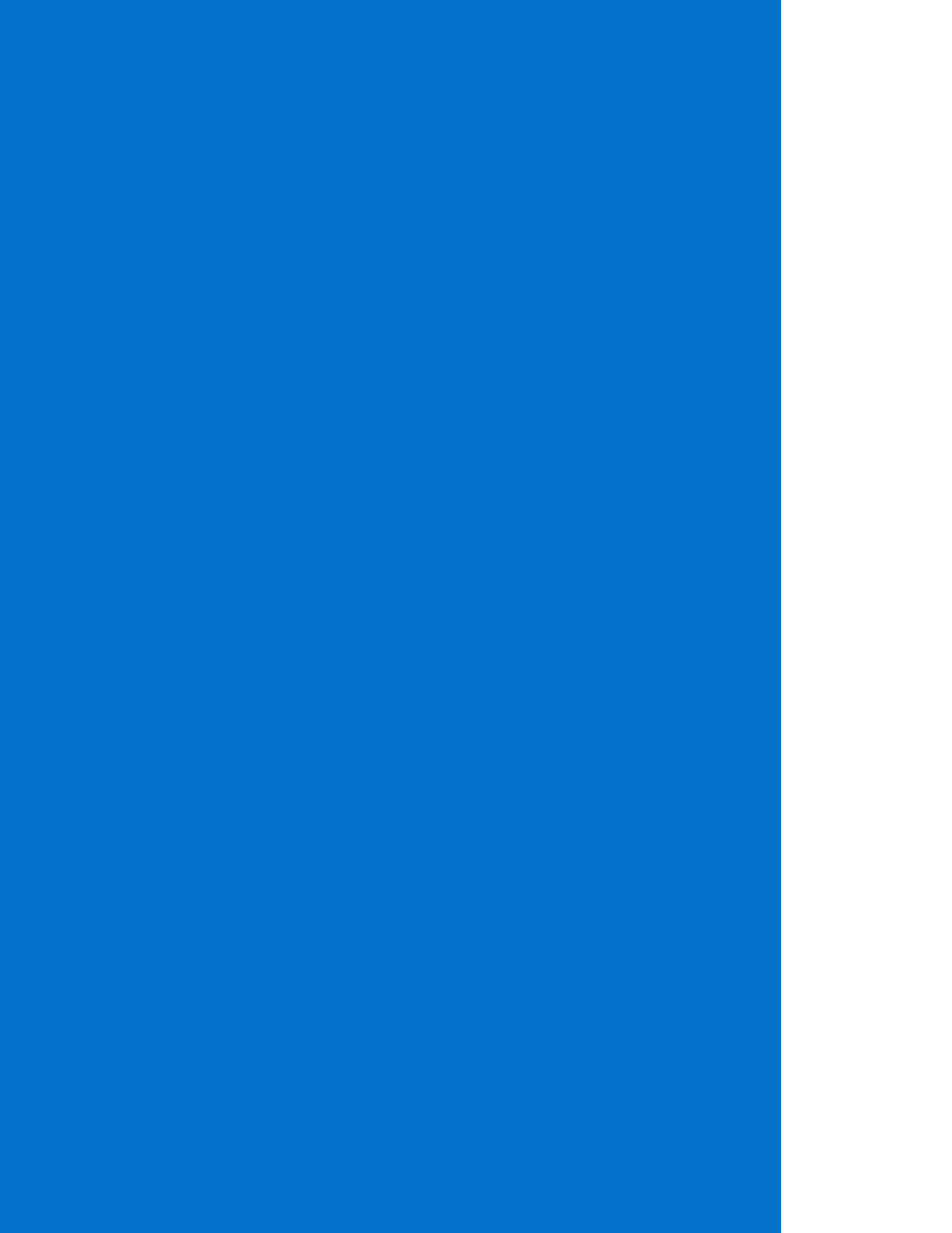What is the website builder used by Carmen Juncal?
Based on the content of the image, thoroughly explain and answer the question.

The webpage mentions 'Proudly created with Wix.com' in the StaticText element with coordinates [0.051, 0.66, 0.497, 0.736], indicating that Wix.com was used to build the website.